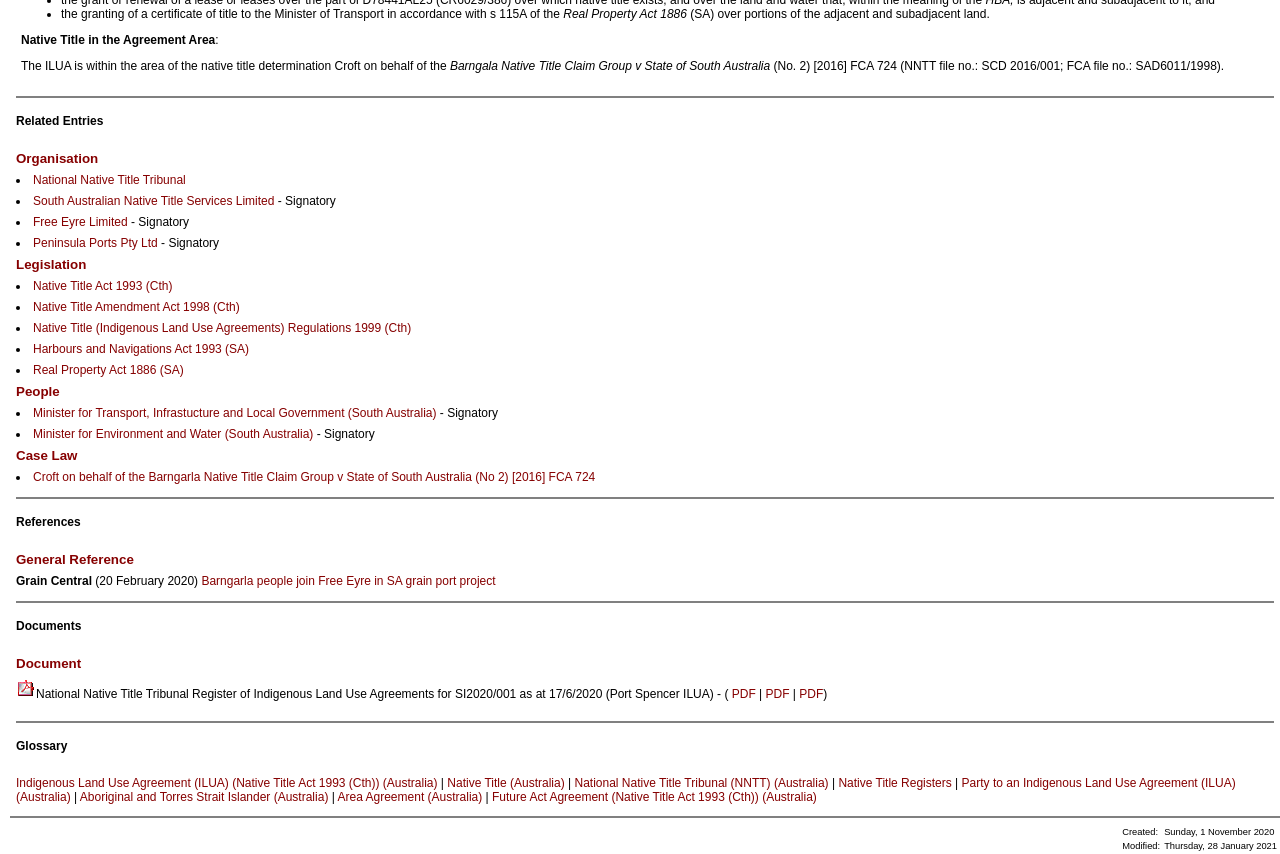Identify the coordinates of the bounding box for the element that must be clicked to accomplish the instruction: "Click on National Native Title Tribunal".

[0.026, 0.202, 0.145, 0.219]